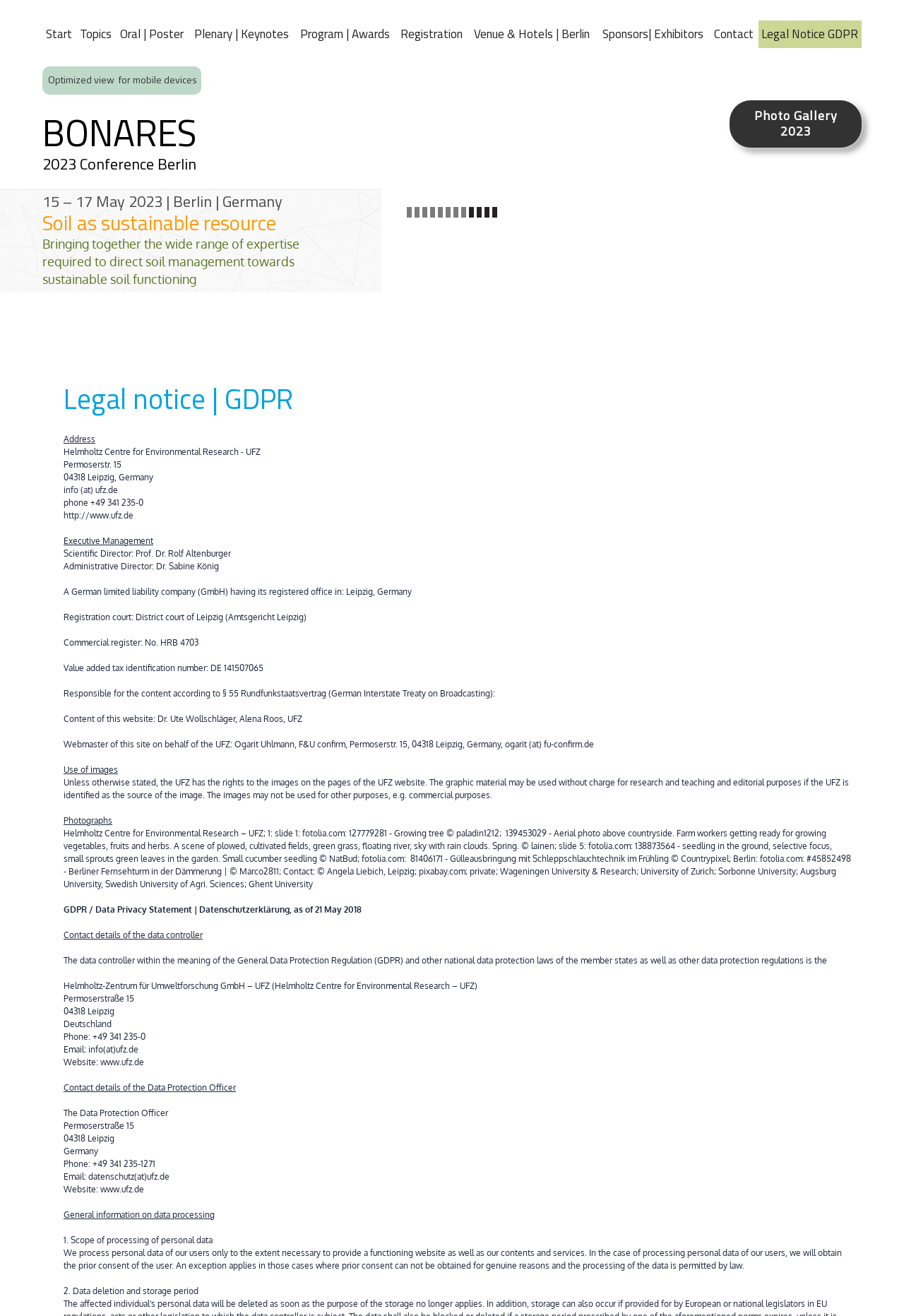Create a detailed summary of the webpage's content and design.

The webpage is titled "Legal Notice GDPR" and appears to be a conference website for the "BONARES 2023 Conference Berlin" with a focus on soil as a sustainable resource. 

At the top of the page, there are nine links: "Start", "Topics", "Oral | Poster", "Plenary | Keynotes", "Program | Awards", "Registration", "Venue & Hotels | Berlin", "Sponsors| Exhibitors", and "Contact". 

Below these links, there is a section with the conference title, dates, and location. This is followed by a brief description of the conference, which is about bringing together experts to direct soil management towards sustainable soil functioning.

On the left side of the page, there is a section with the title "Legal notice | GDPR" and a photo gallery link. Below this, there is a block of text with the address, phone number, and email of the Helmholtz Centre for Environmental Research - UFZ, which is the organizer of the conference.

The majority of the page is dedicated to the legal notice and GDPR information, including the executive management, registration court, commercial register, and value-added tax identification number of the Helmholtz Centre for Environmental Research - UFZ. There is also information about the responsible person for the content, the webmaster, and the use of images on the website.

Further down, there are sections on GDPR/data privacy statements, contact details of the data controller, contact details of the Data Protection Officer, and general information on data processing, including the scope of processing of personal data and data deletion and storage period.